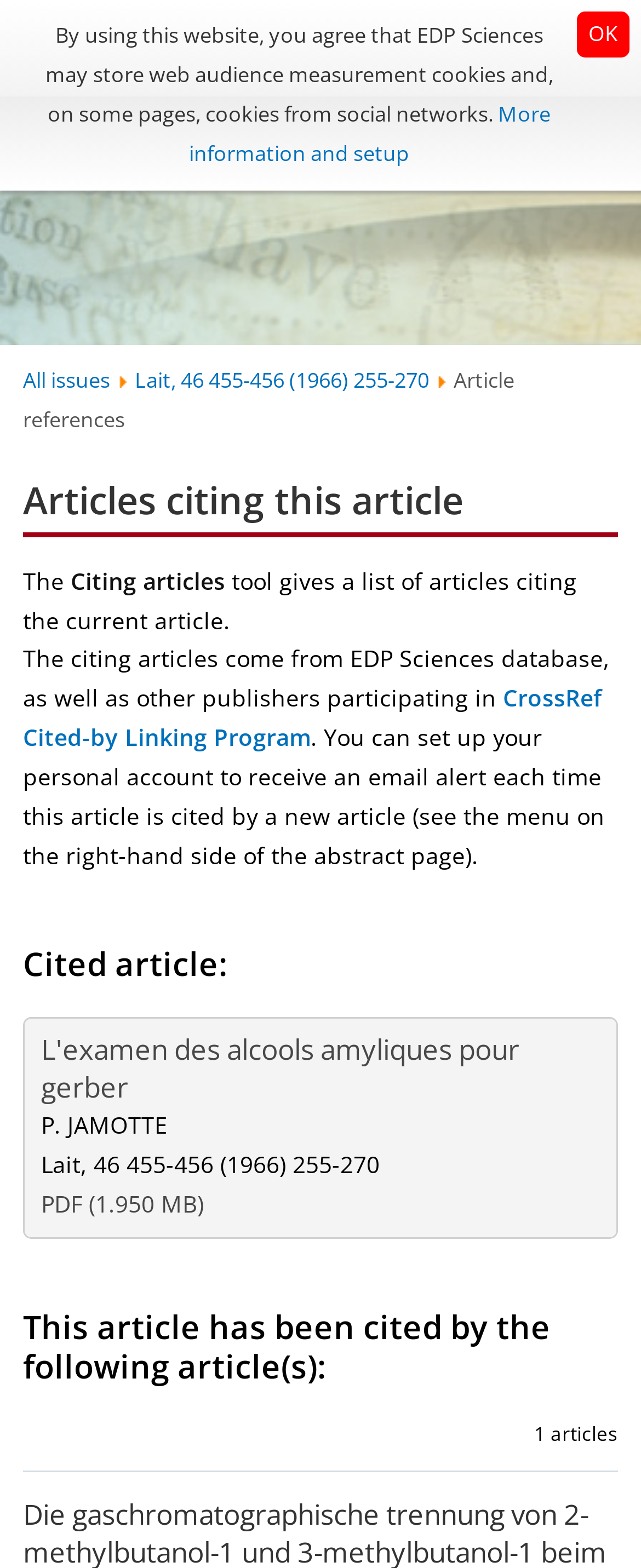What is the purpose of the 'Citing articles' tool?
Please provide a single word or phrase as your answer based on the image.

Gives a list of articles citing the current article